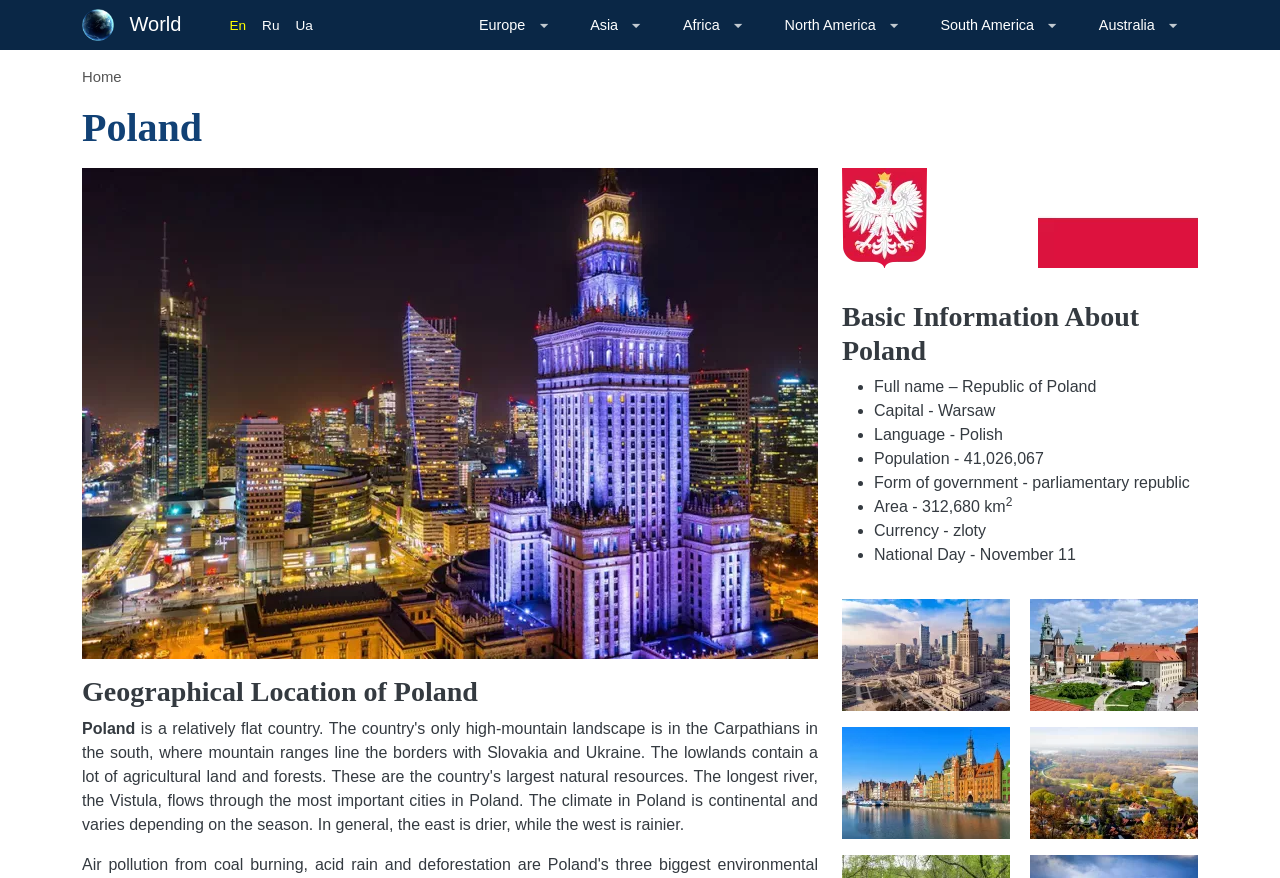Extract the bounding box coordinates of the UI element described by: "North America »". The coordinates should include four float numbers ranging from 0 to 1, e.g., [left, top, right, bottom].

[0.596, 0.004, 0.718, 0.053]